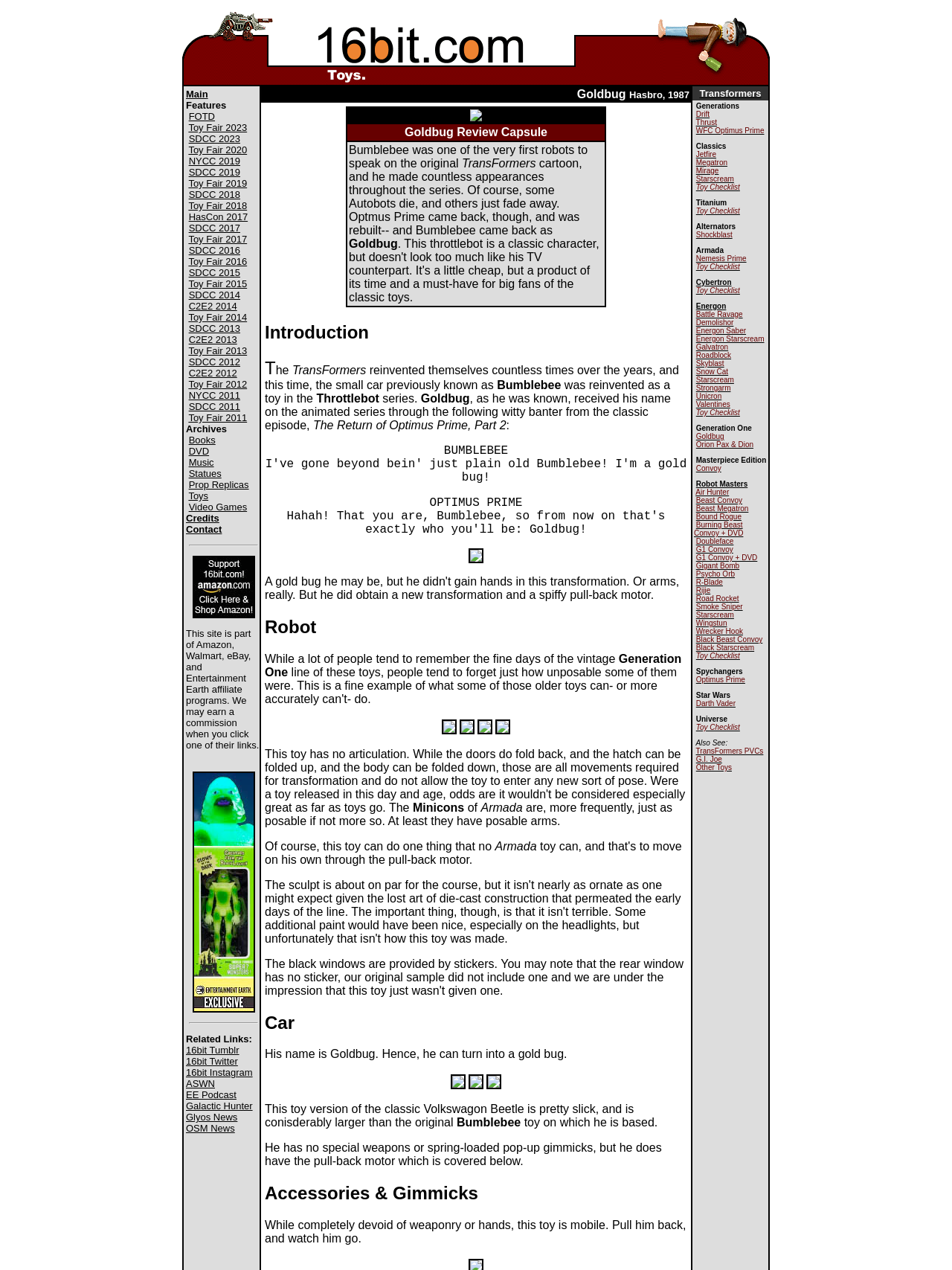Using the webpage screenshot, find the UI element described by parent_node: Subscribe. Provide the bounding box coordinates in the format (top-left x, top-left y, bottom-right x, bottom-right y), ensuring all values are floating point numbers between 0 and 1.

None